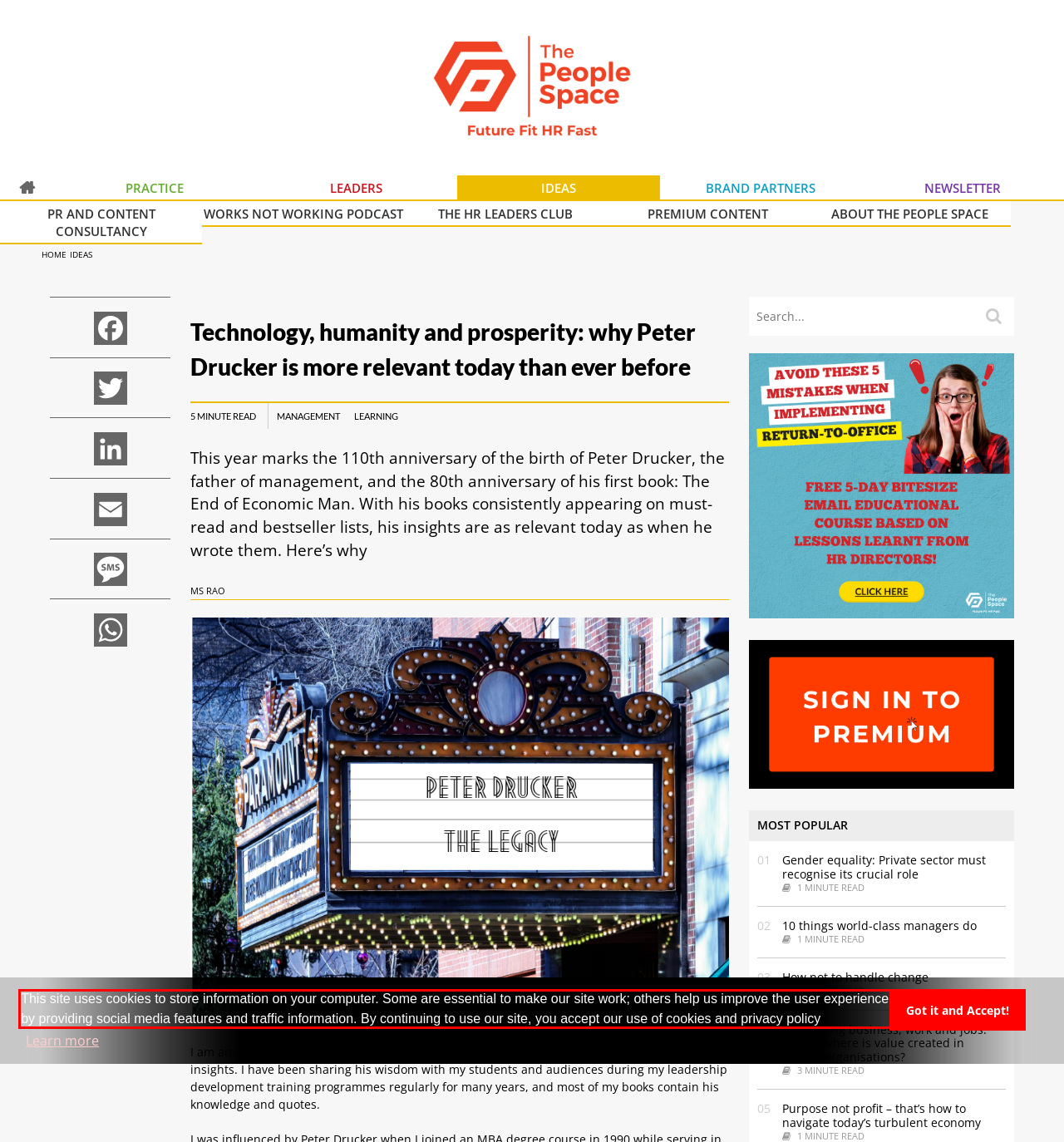You are given a screenshot with a red rectangle. Identify and extract the text within this red bounding box using OCR.

This site uses cookies to store information on your computer. Some are essential to make our site work; others help us improve the user experience by providing social media features and traffic information. By continuing to use our site, you accept our use of cookies and privacy policy